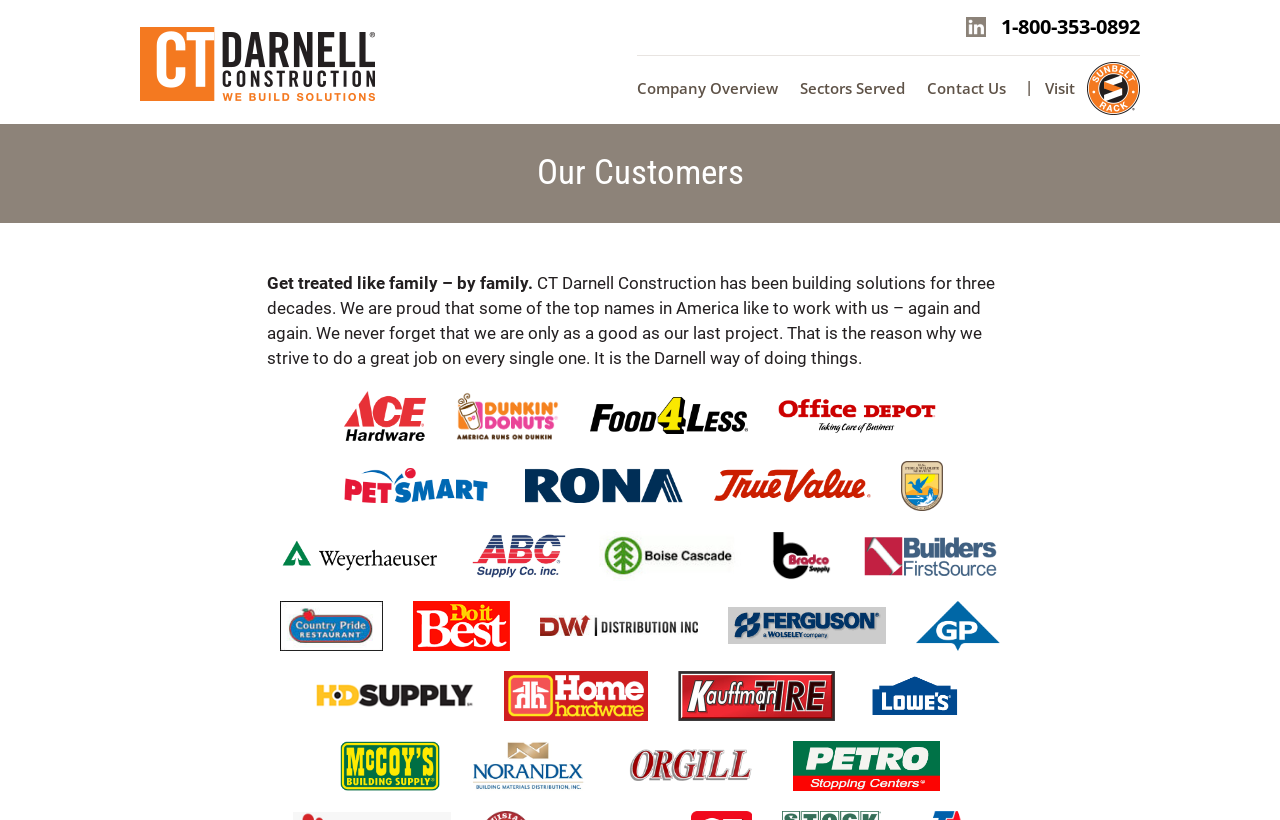What is the tagline of CT Darnell Construction?
Provide a comprehensive and detailed answer to the question.

The tagline is located below the company name, and it says 'Get treated like family – by family.'.